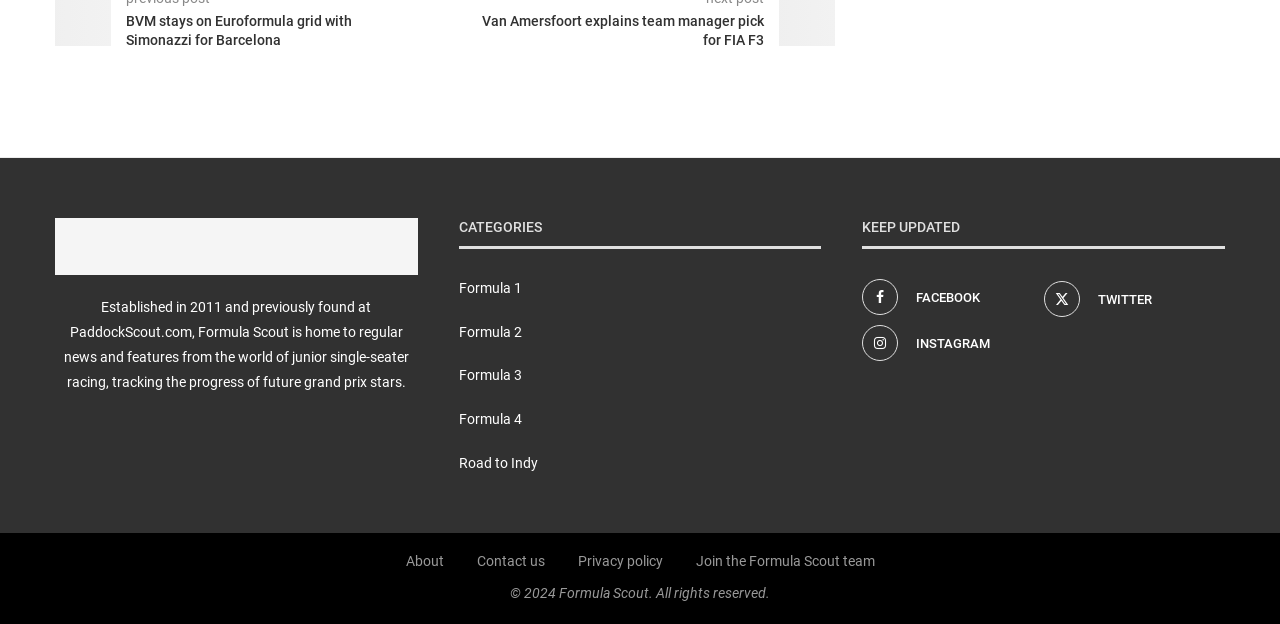Determine the bounding box coordinates for the clickable element to execute this instruction: "Follow Formula Scout on Facebook". Provide the coordinates as four float numbers between 0 and 1, i.e., [left, top, right, bottom].

[0.67, 0.447, 0.811, 0.505]